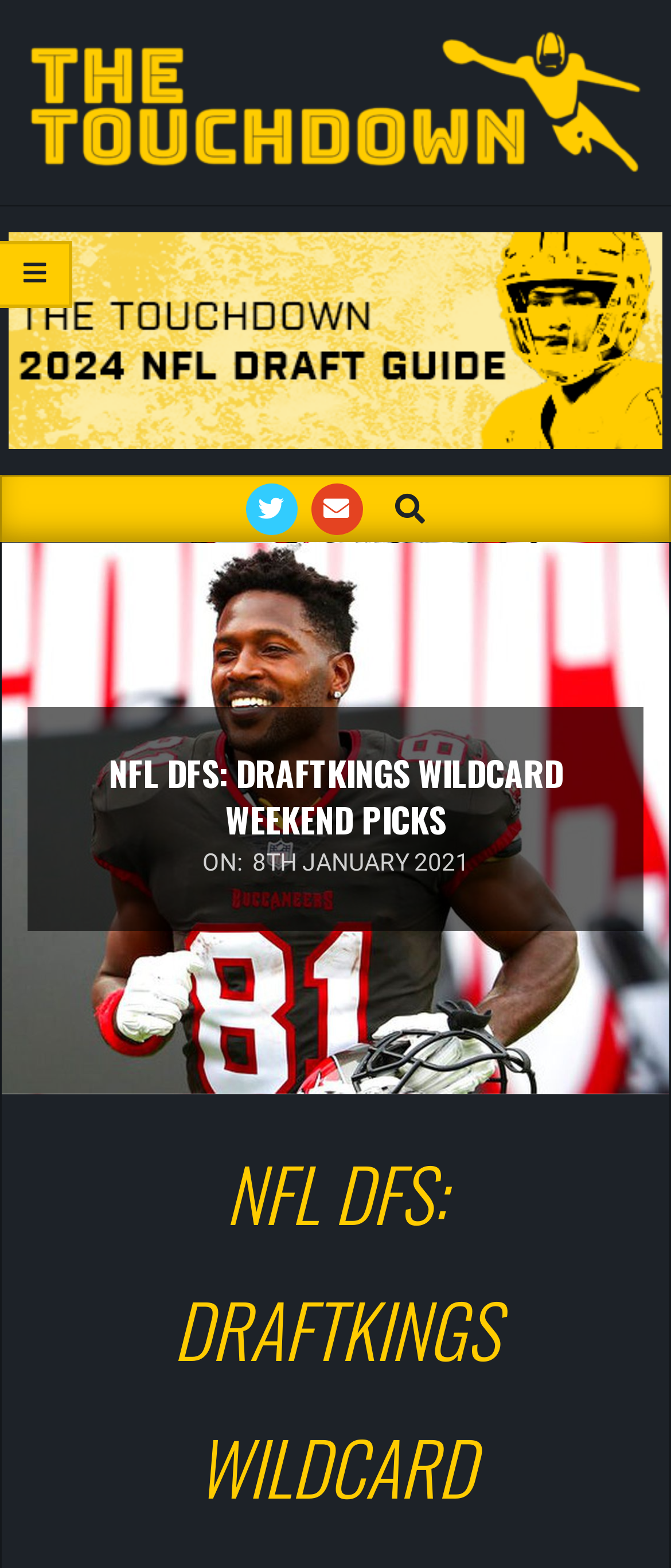Using the webpage screenshot, locate the HTML element that fits the following description and provide its bounding box: "WHERE TO FIND IT".

None